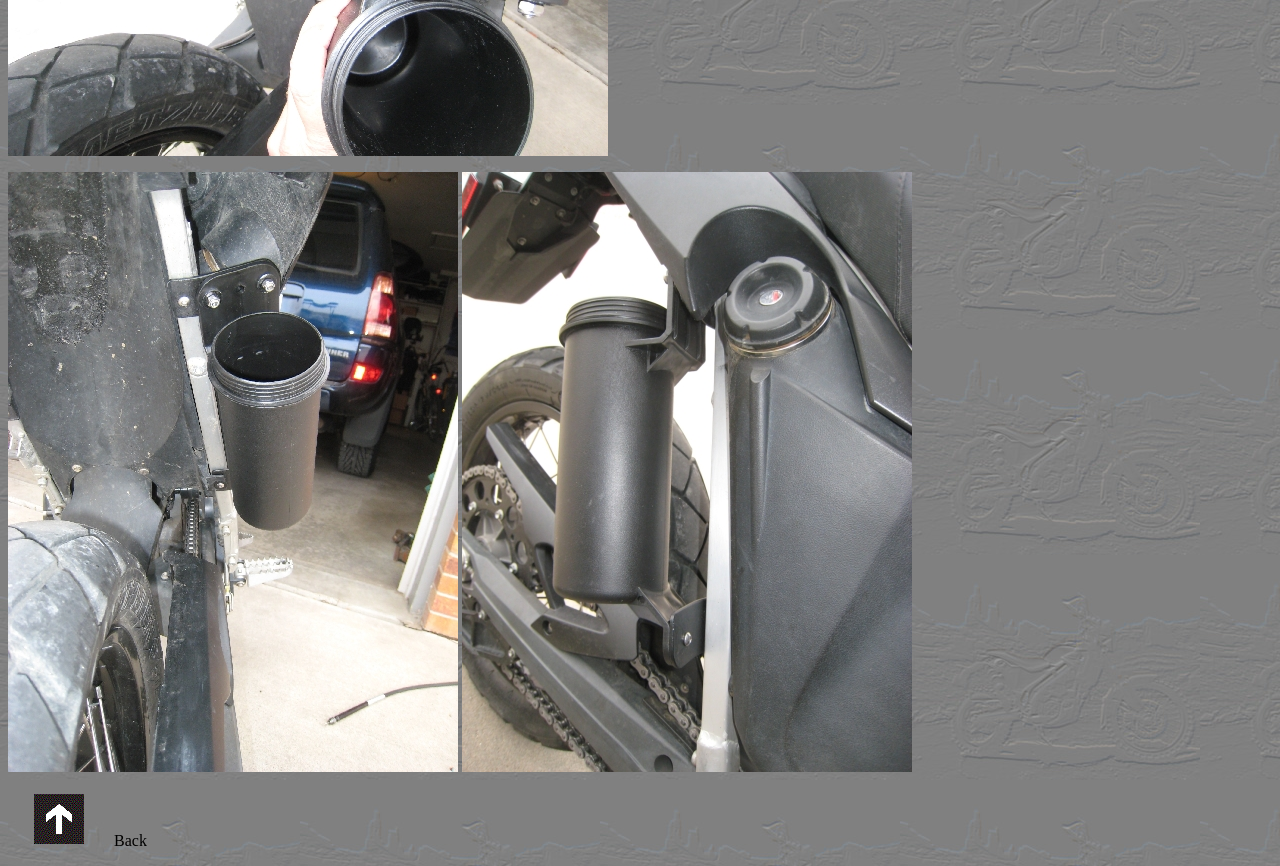Locate the bounding box coordinates of the UI element described by: "parent_node: Back". The bounding box coordinates should consist of four float numbers between 0 and 1, i.e., [left, top, right, bottom].

[0.006, 0.96, 0.086, 0.98]